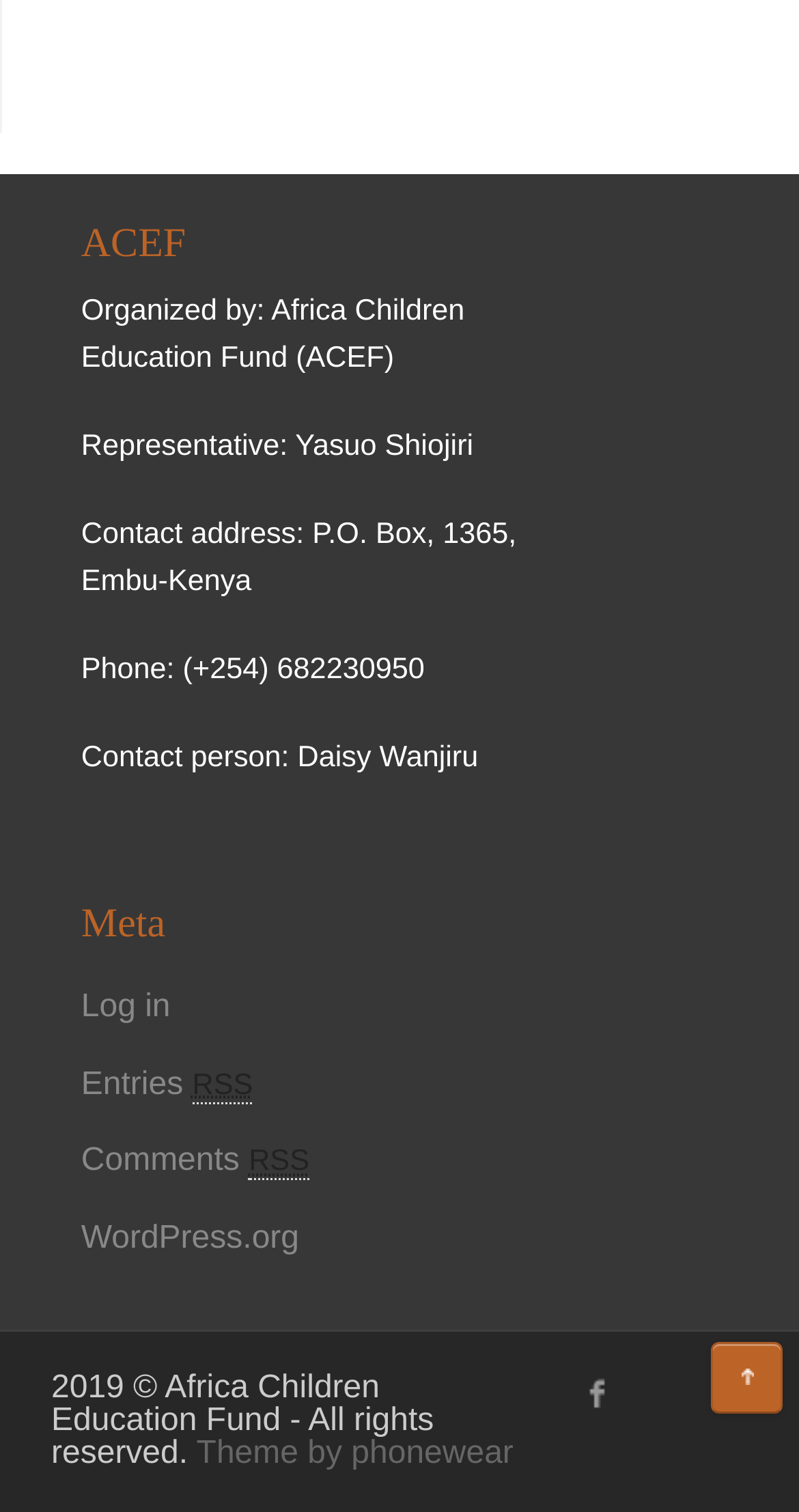What is the purpose of the 'Log in' link?
Provide a thorough and detailed answer to the question.

The 'Log in' link is located at the top of the webpage, and its purpose is to allow users to log in to the website, likely to access restricted content or perform specific actions.